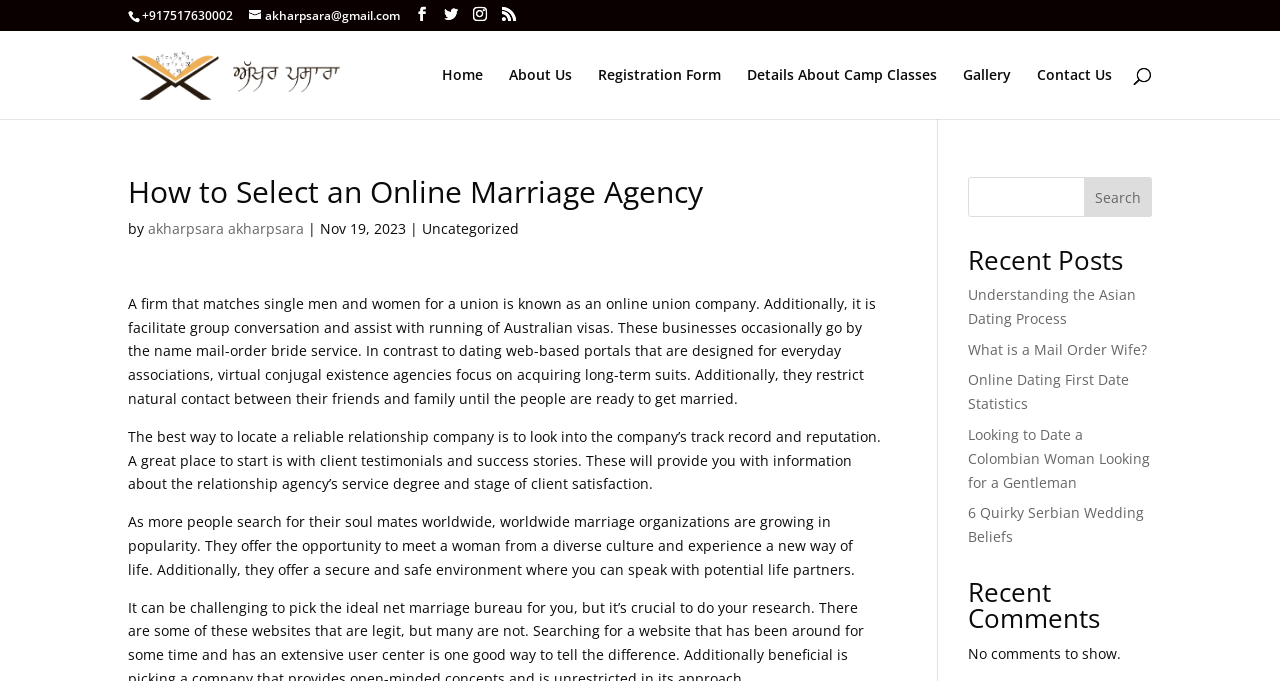What is the phone number on the top left?
Give a comprehensive and detailed explanation for the question.

I found the phone number by looking at the top left corner of the webpage, where I saw a static text element with the phone number +917517630002.